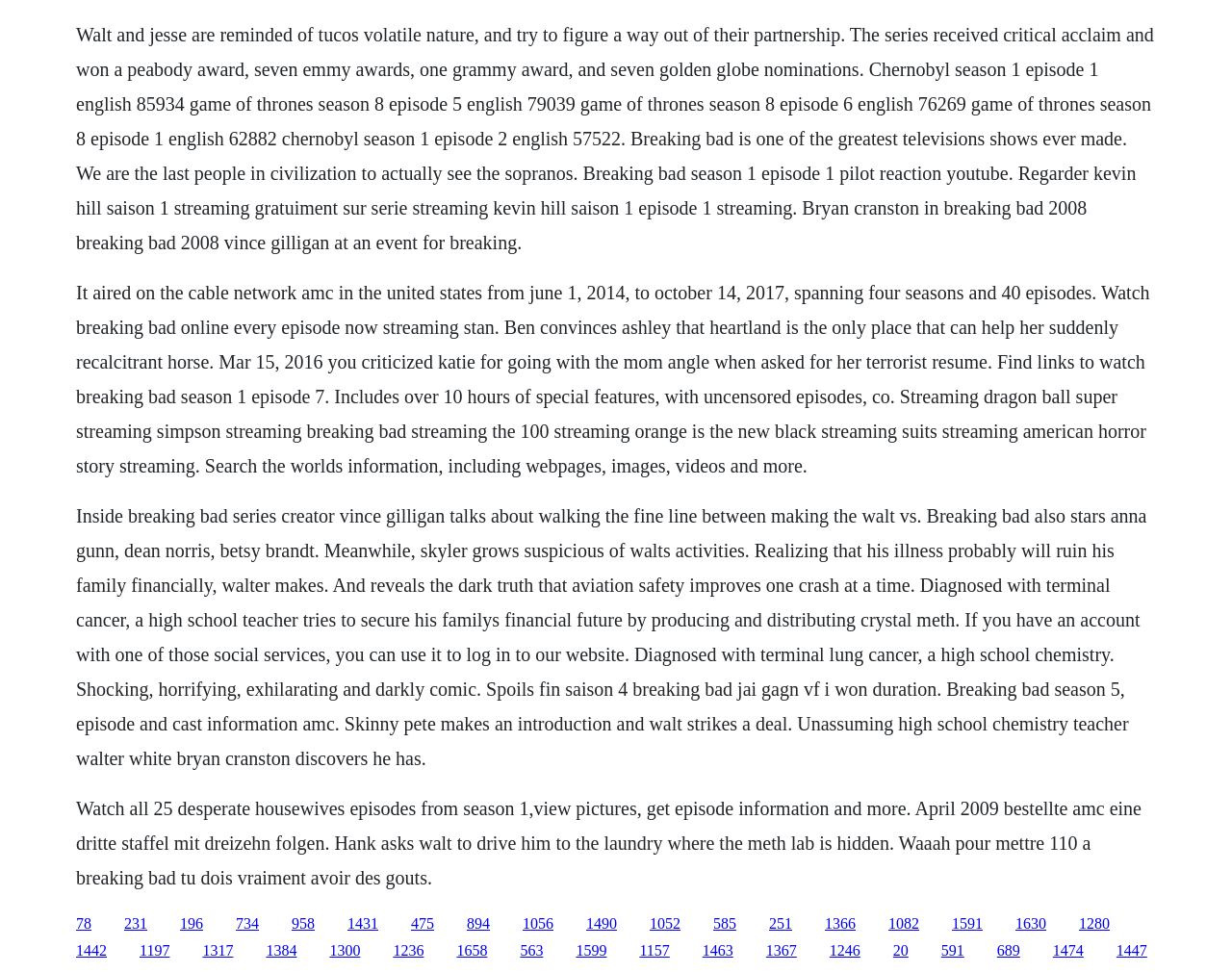Bounding box coordinates are to be given in the format (top-left x, top-left y, bottom-right x, bottom-right y). All values must be floating point numbers between 0 and 1. Provide the bounding box coordinate for the UI element described as: 1082

[0.721, 0.94, 0.746, 0.957]